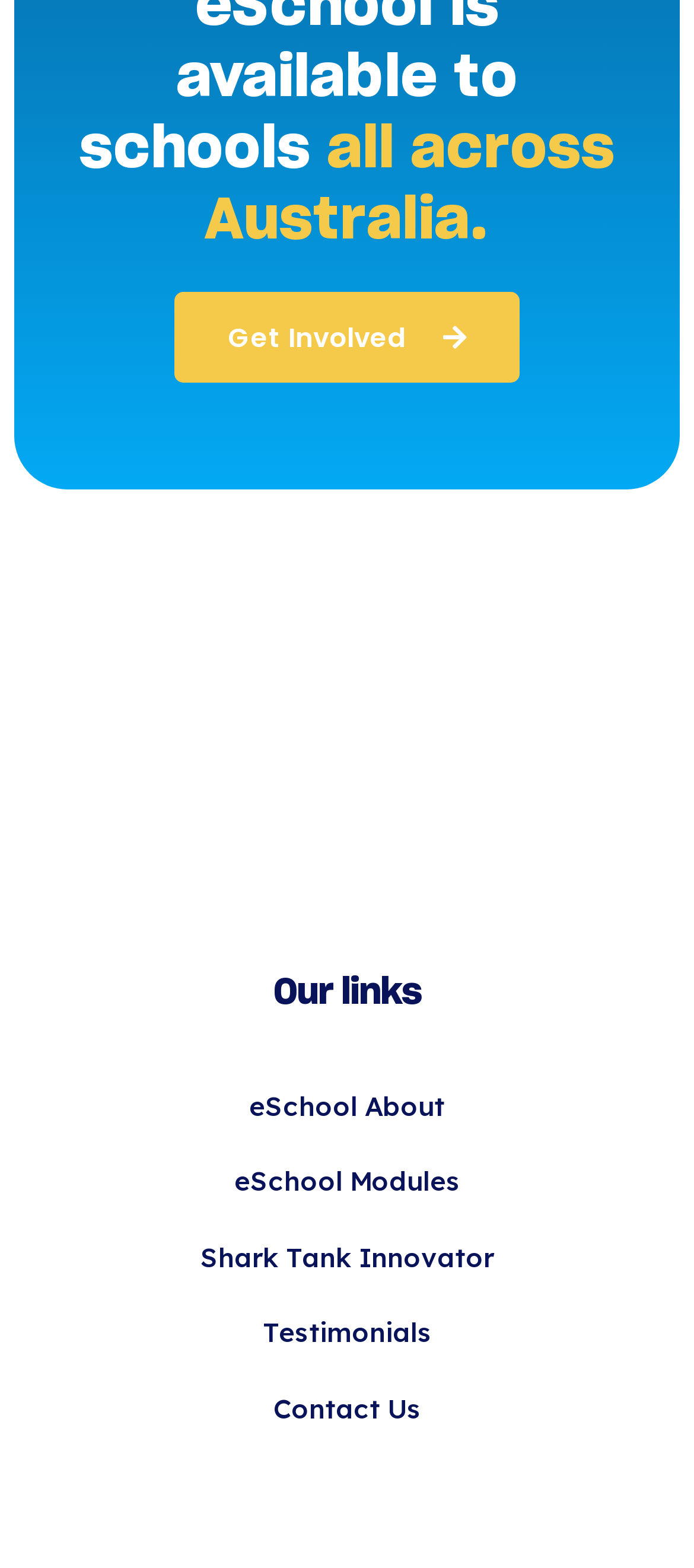Predict the bounding box of the UI element based on this description: "Testimonials".

[0.051, 0.826, 0.949, 0.875]